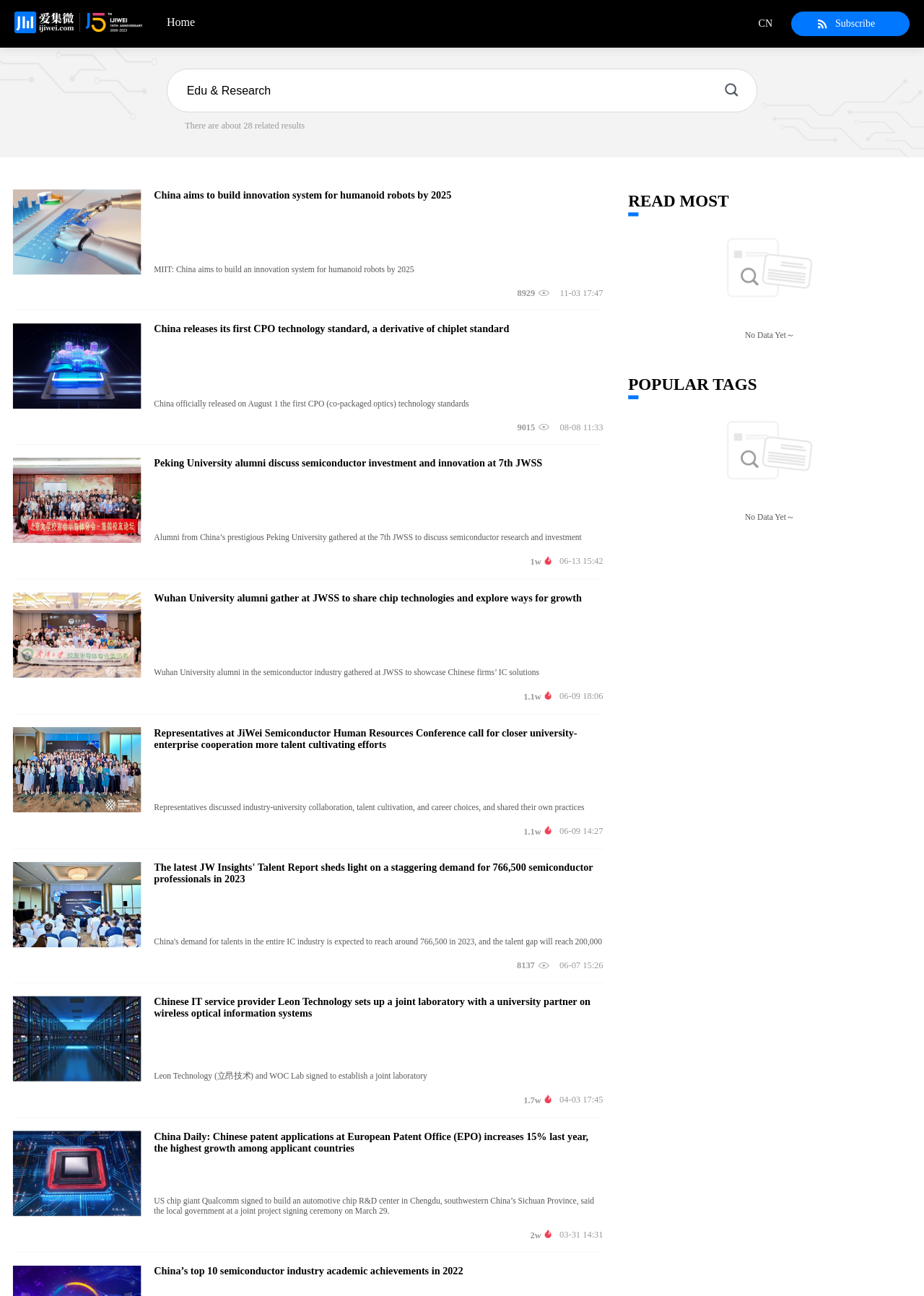Using a single word or phrase, answer the following question: 
What is the topic of the article 'China aims to build innovation system for humanoid robots by 2025'?

humanoid robots